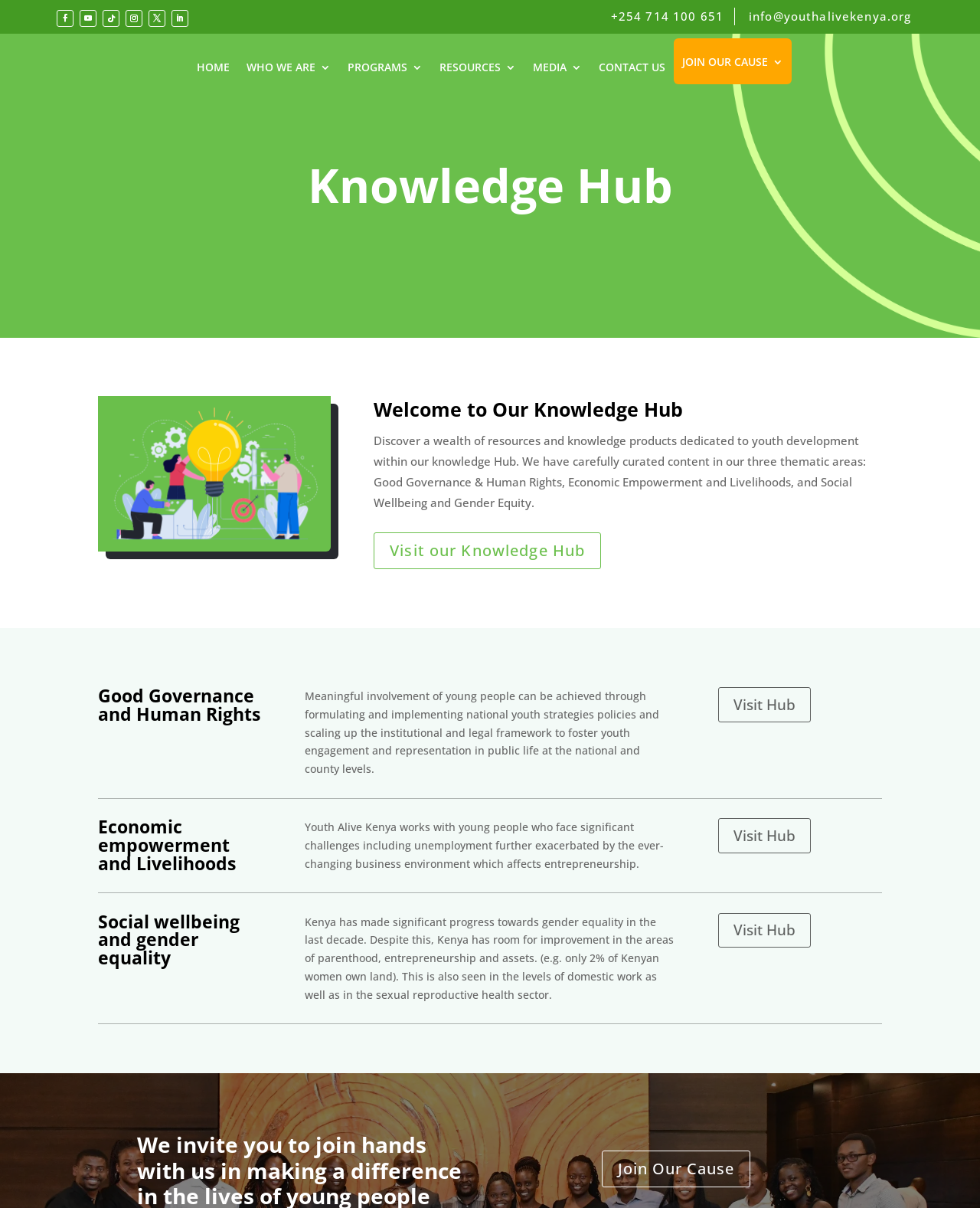Bounding box coordinates must be specified in the format (top-left x, top-left y, bottom-right x, bottom-right y). All values should be floating point numbers between 0 and 1. What are the bounding box coordinates of the UI element described as: Visit Hub

[0.733, 0.677, 0.828, 0.706]